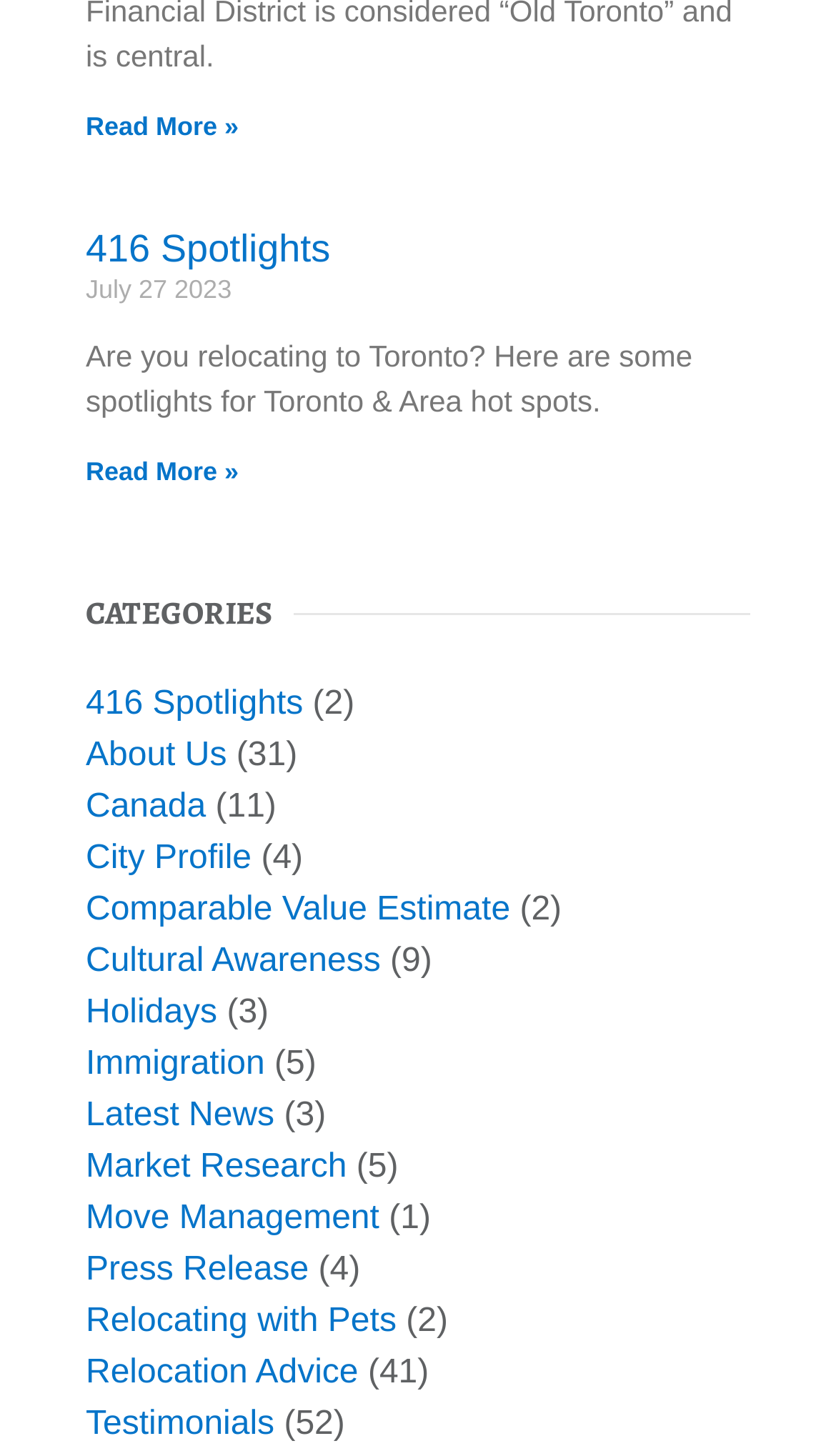Based on the element description About Us, identify the bounding box coordinates for the UI element. The coordinates should be in the format (top-left x, top-left y, bottom-right x, bottom-right y) and within the 0 to 1 range.

[0.103, 0.507, 0.271, 0.532]